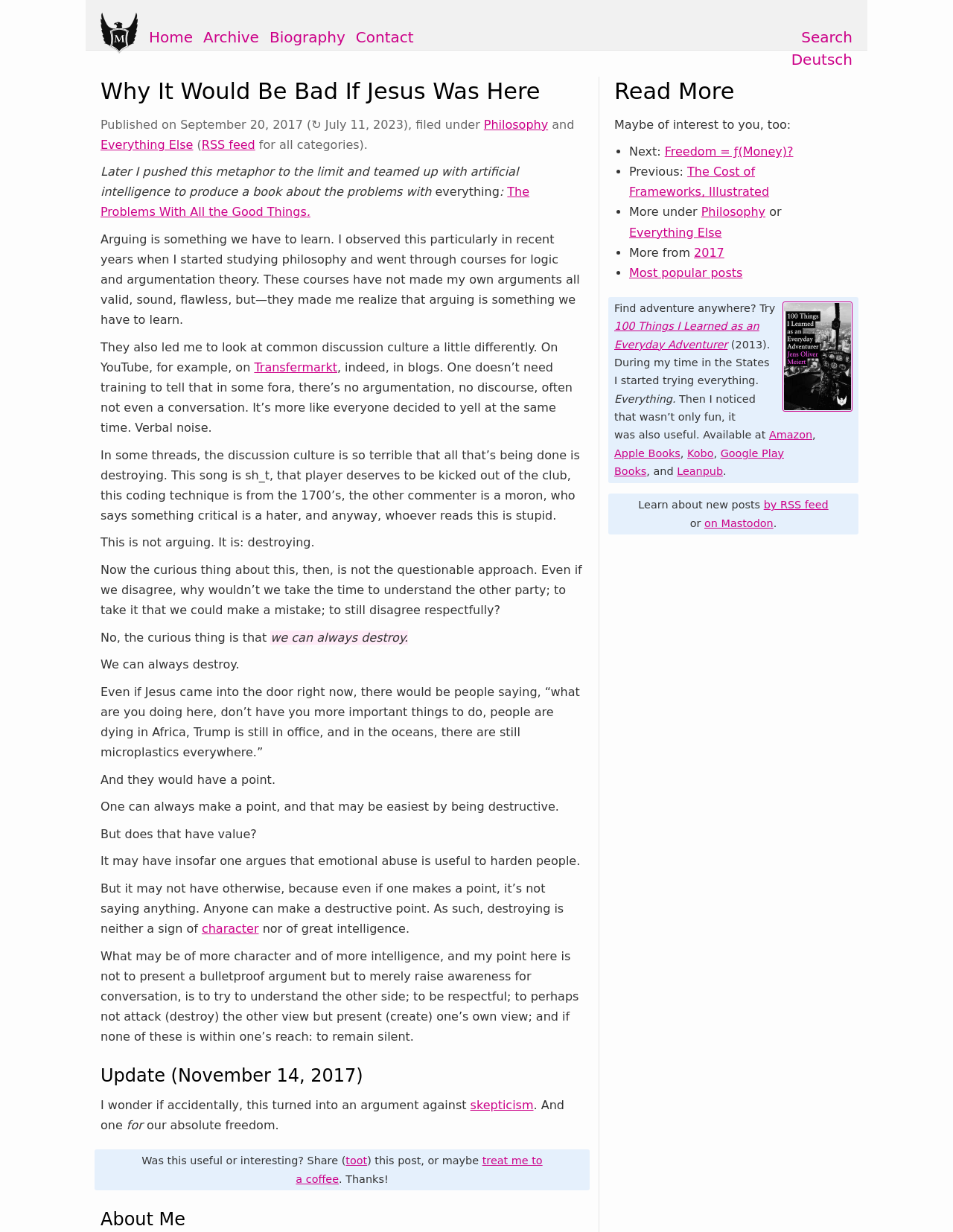Highlight the bounding box coordinates of the region I should click on to meet the following instruction: "View the 'About Me' section".

[0.105, 0.981, 0.612, 1.0]